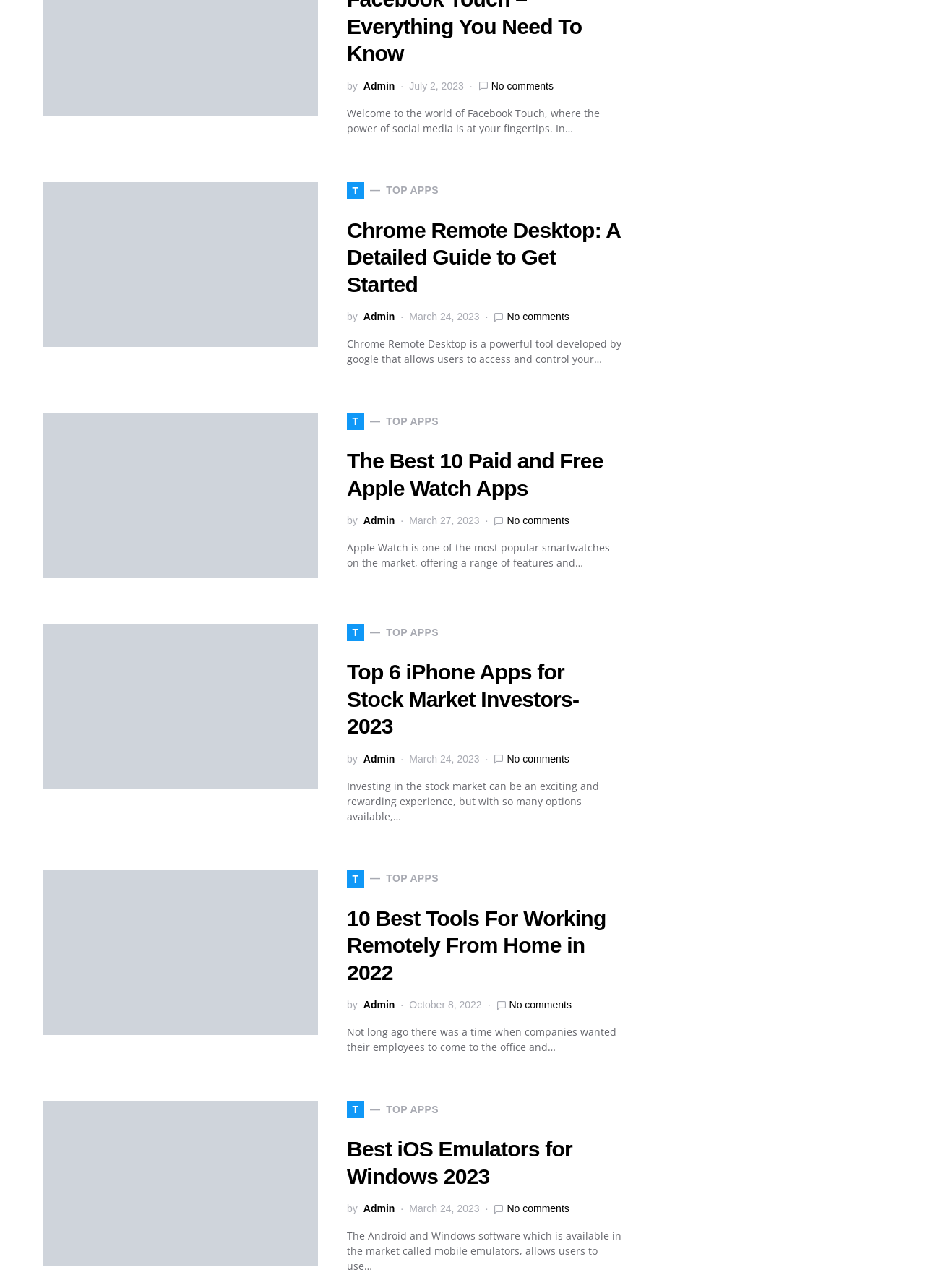How many images are in the second article?
Look at the screenshot and respond with a single word or phrase.

1